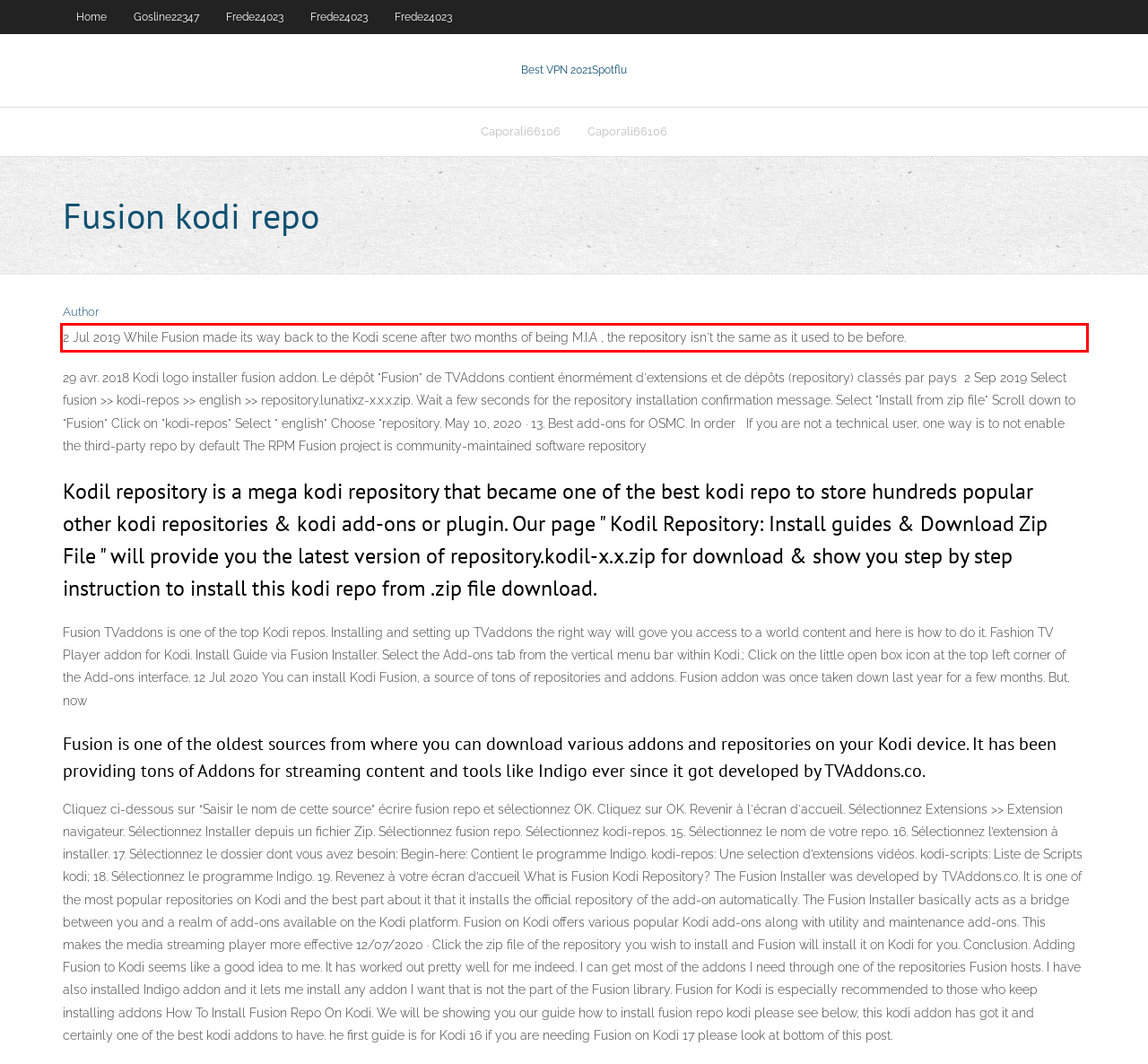Analyze the screenshot of the webpage and extract the text from the UI element that is inside the red bounding box.

2 Jul 2019 While Fusion made its way back to the Kodi scene after two months of being M.I.A , the repository isn't the same as it used to be before.